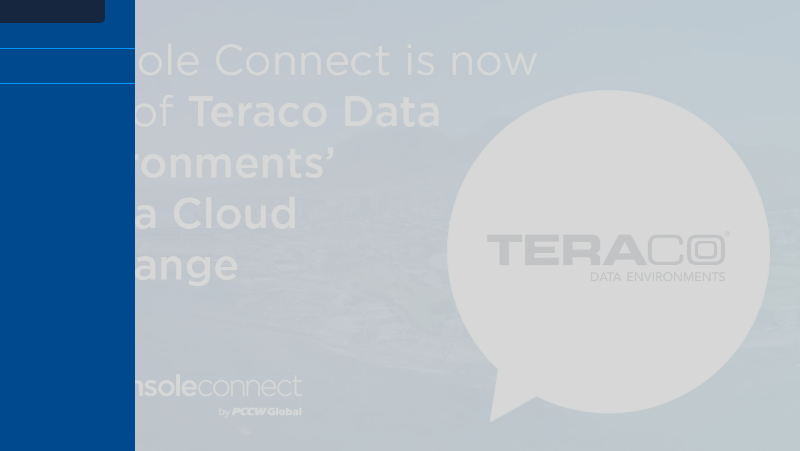What is the purpose of the collaboration?
We need a detailed and meticulous answer to the question.

The visual highlights the collaboration aimed at enhancing connectivity and service offerings within the African cloud landscape, indicating that the purpose of the collaboration is to improve connectivity and services in the African cloud sector.